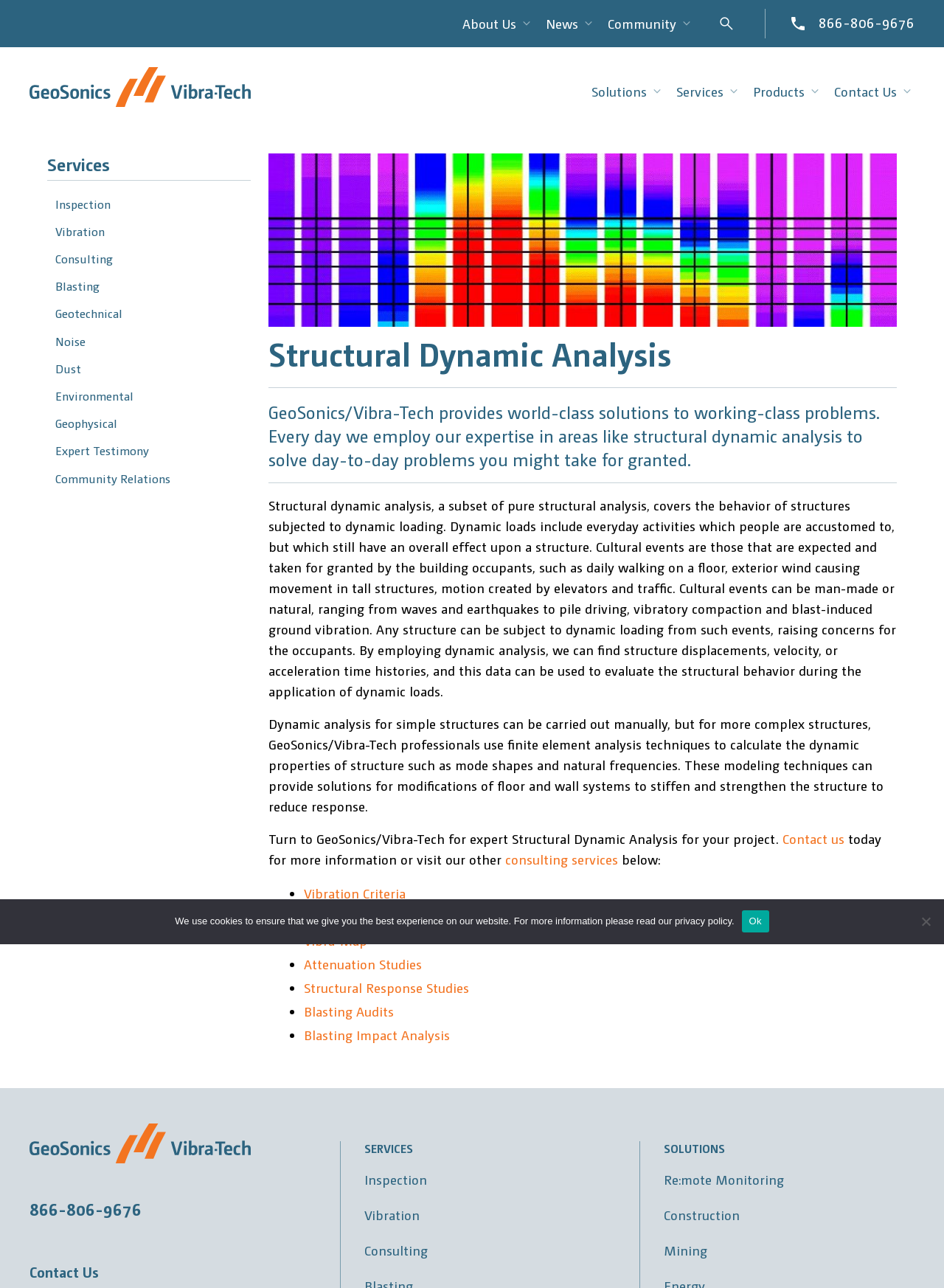Identify and generate the primary title of the webpage.

Structural Dynamic Analysis